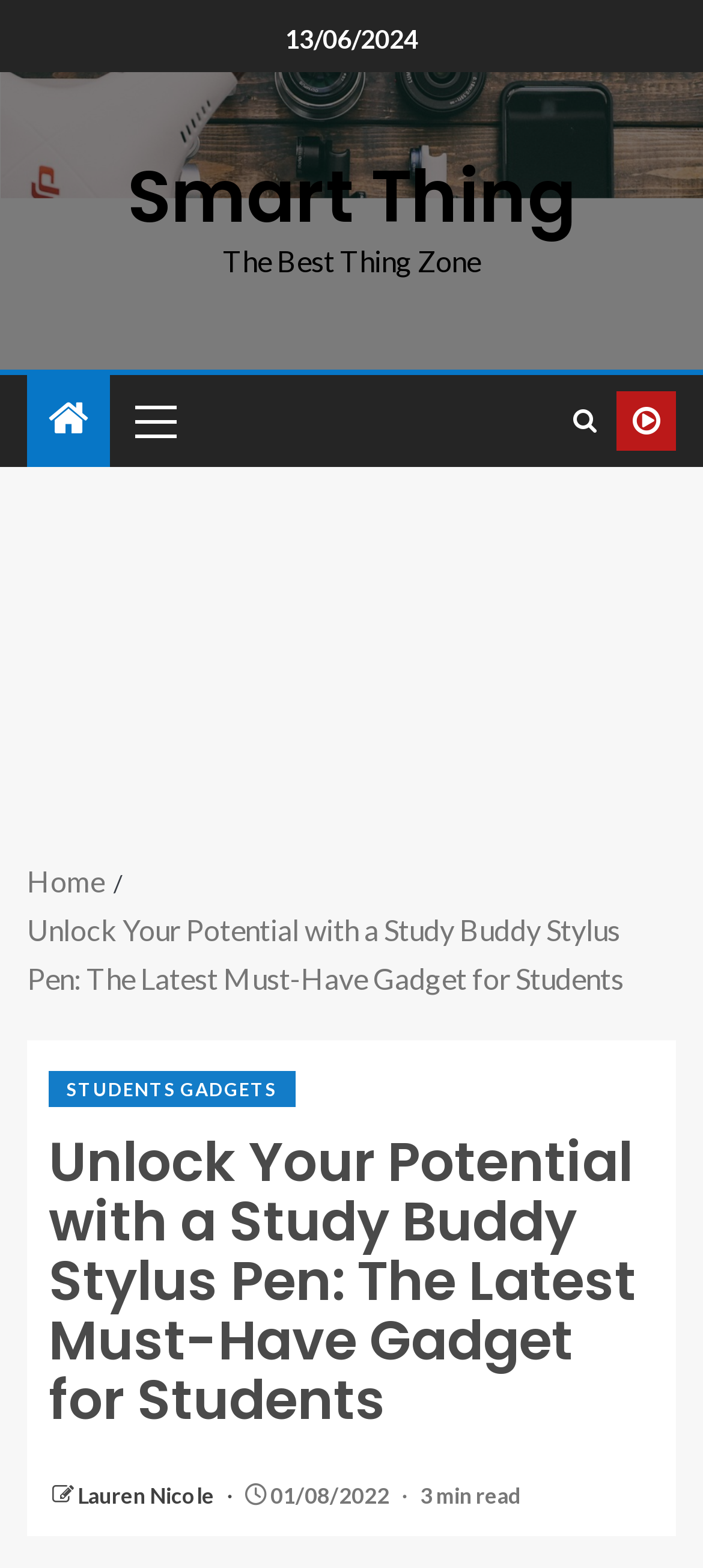Find the bounding box coordinates of the clickable region needed to perform the following instruction: "Click on the 'STUDENTS GADGETS' link". The coordinates should be provided as four float numbers between 0 and 1, i.e., [left, top, right, bottom].

[0.069, 0.683, 0.42, 0.706]